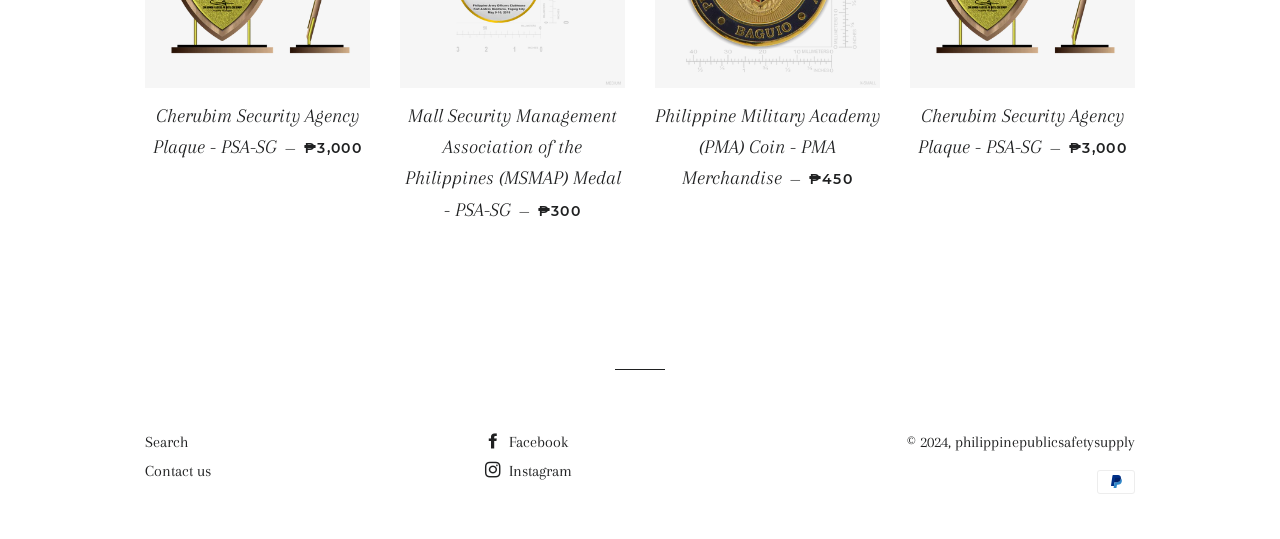Pinpoint the bounding box coordinates of the clickable area needed to execute the instruction: "Visit Facebook page". The coordinates should be specified as four float numbers between 0 and 1, i.e., [left, top, right, bottom].

[0.379, 0.803, 0.444, 0.836]